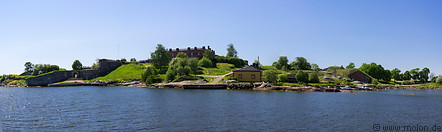What is Suomenlinna's cultural significance?
Ensure your answer is thorough and detailed.

The caption states that Suomenlinna is not only an architectural marvel but also a UNESCO World Heritage site, which implies its cultural significance and importance.